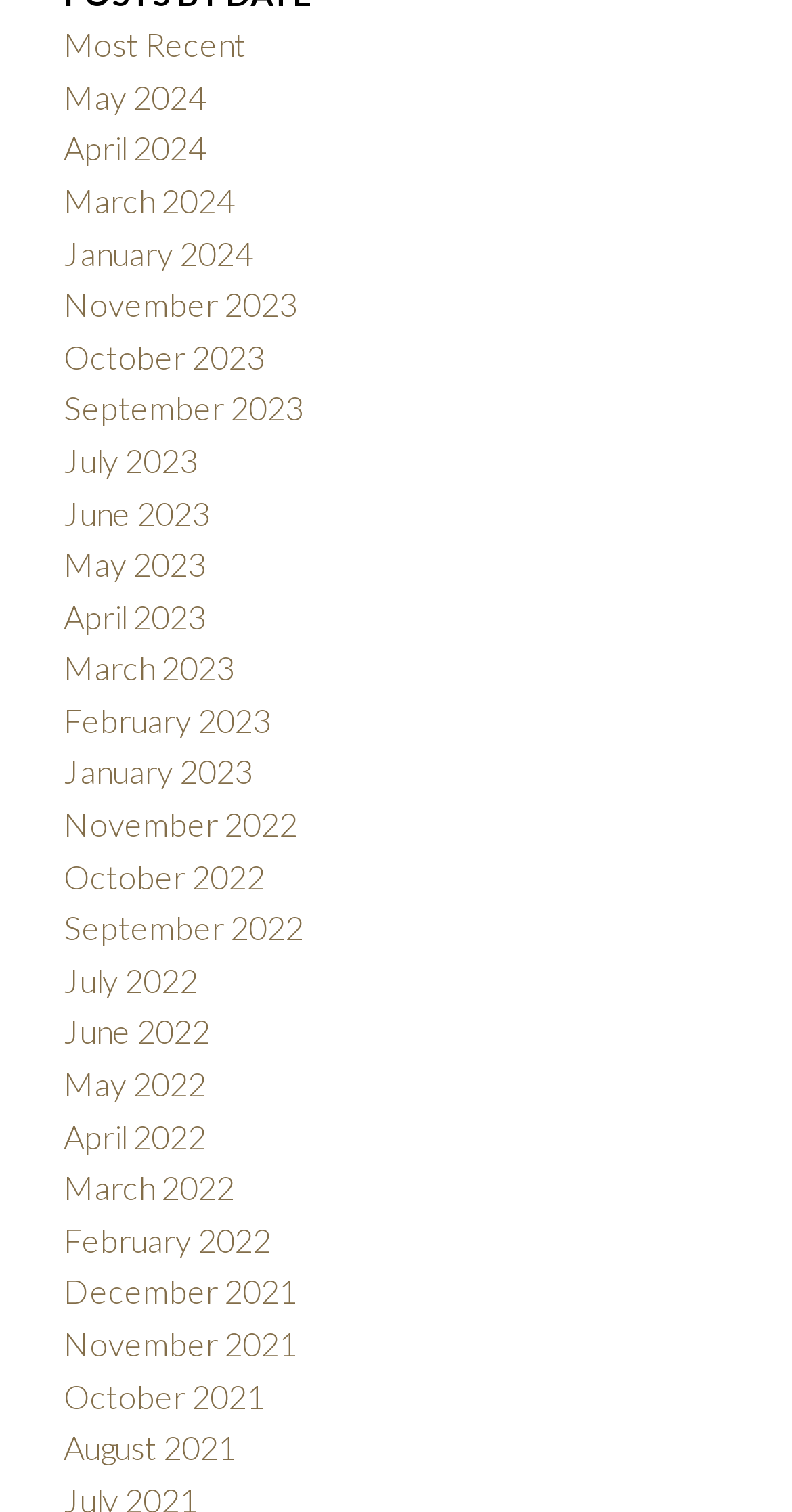Locate the bounding box coordinates of the element I should click to achieve the following instruction: "Browse November 2023 updates".

[0.08, 0.188, 0.375, 0.214]